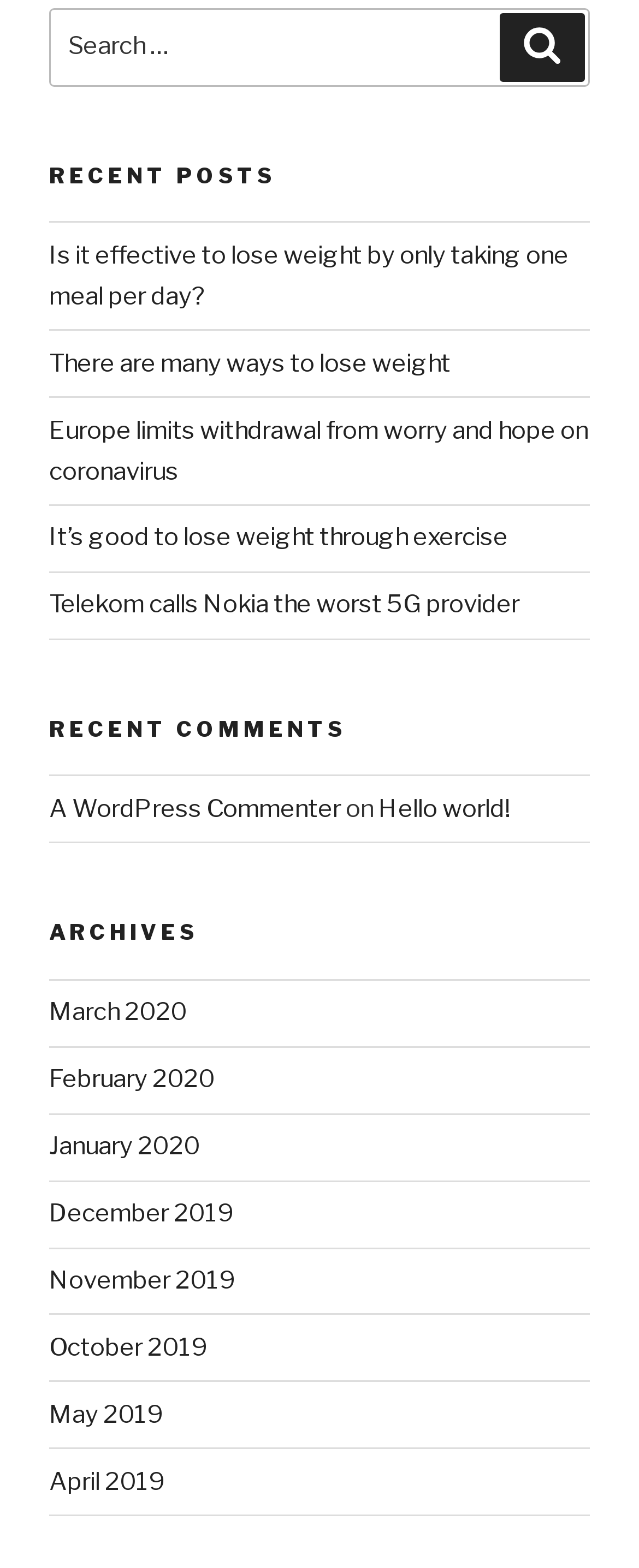Please determine the bounding box coordinates for the UI element described here. Use the format (top-left x, top-left y, bottom-right x, bottom-right y) with values bounded between 0 and 1: A WordPress Commenter

[0.077, 0.506, 0.533, 0.525]